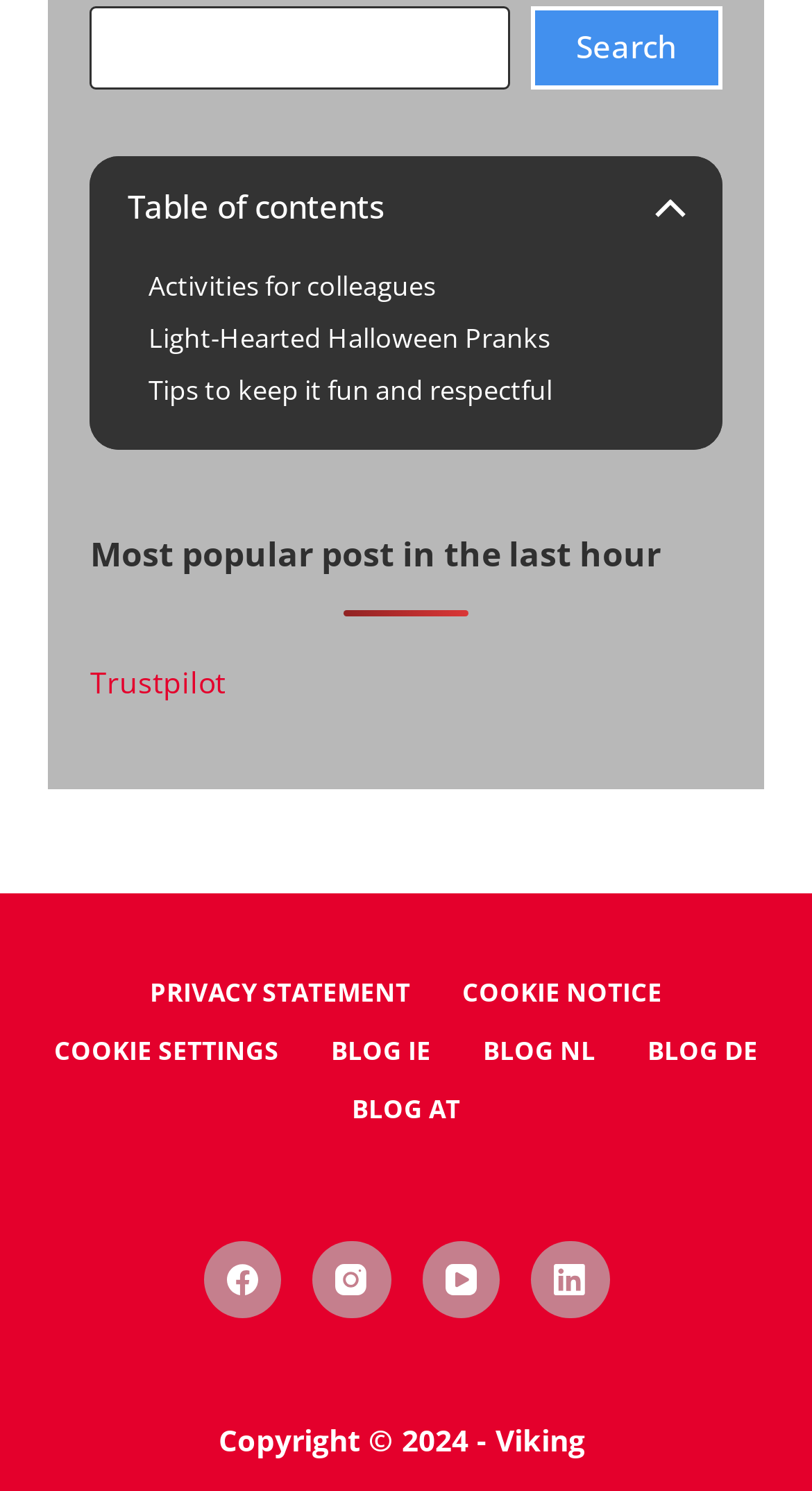Locate the bounding box coordinates of the clickable region to complete the following instruction: "Go to Facebook."

[0.25, 0.832, 0.346, 0.884]